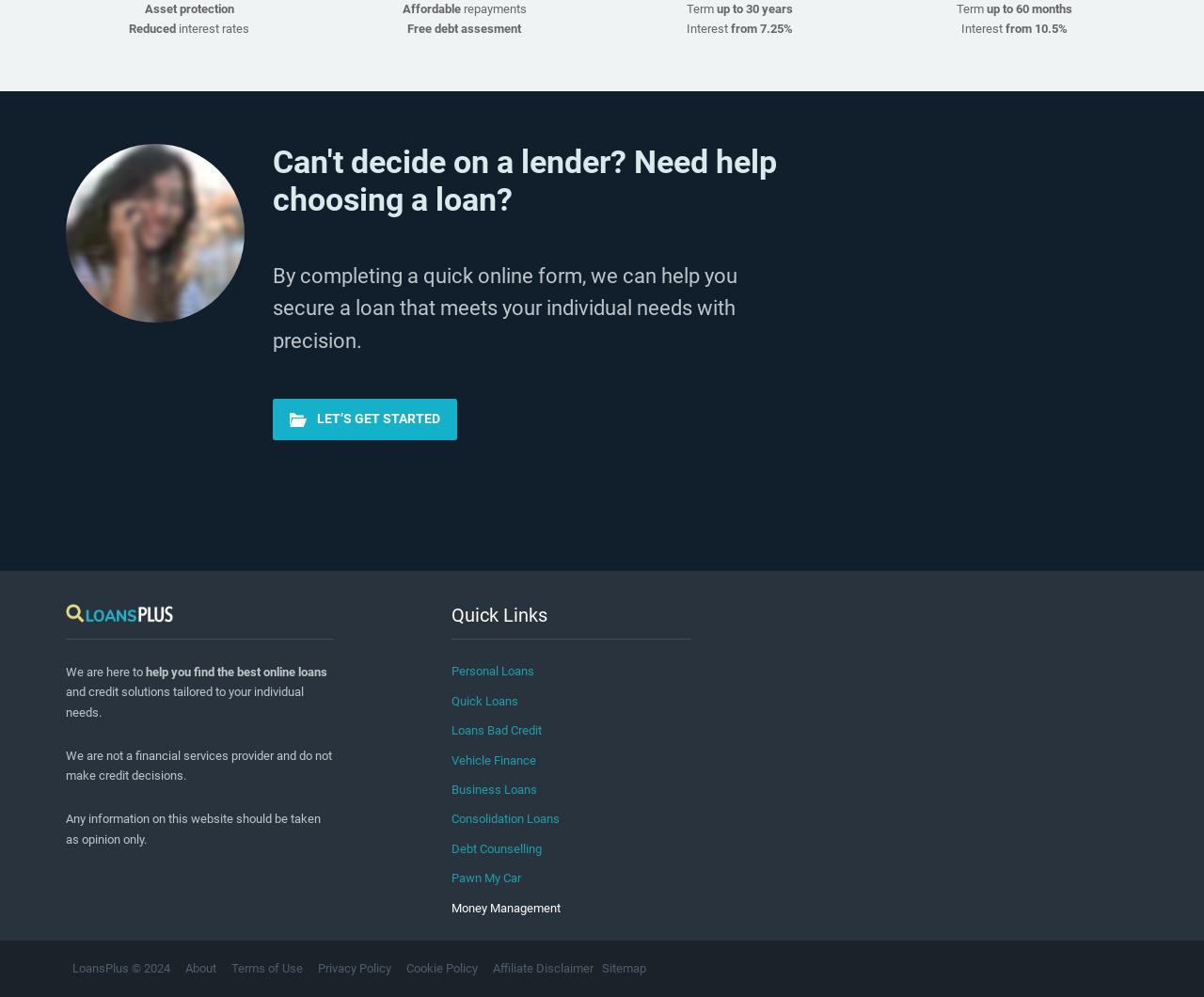Can you find the bounding box coordinates for the element to click on to achieve the instruction: "Click Debt Counselling"?

[0.375, 0.844, 0.45, 0.858]